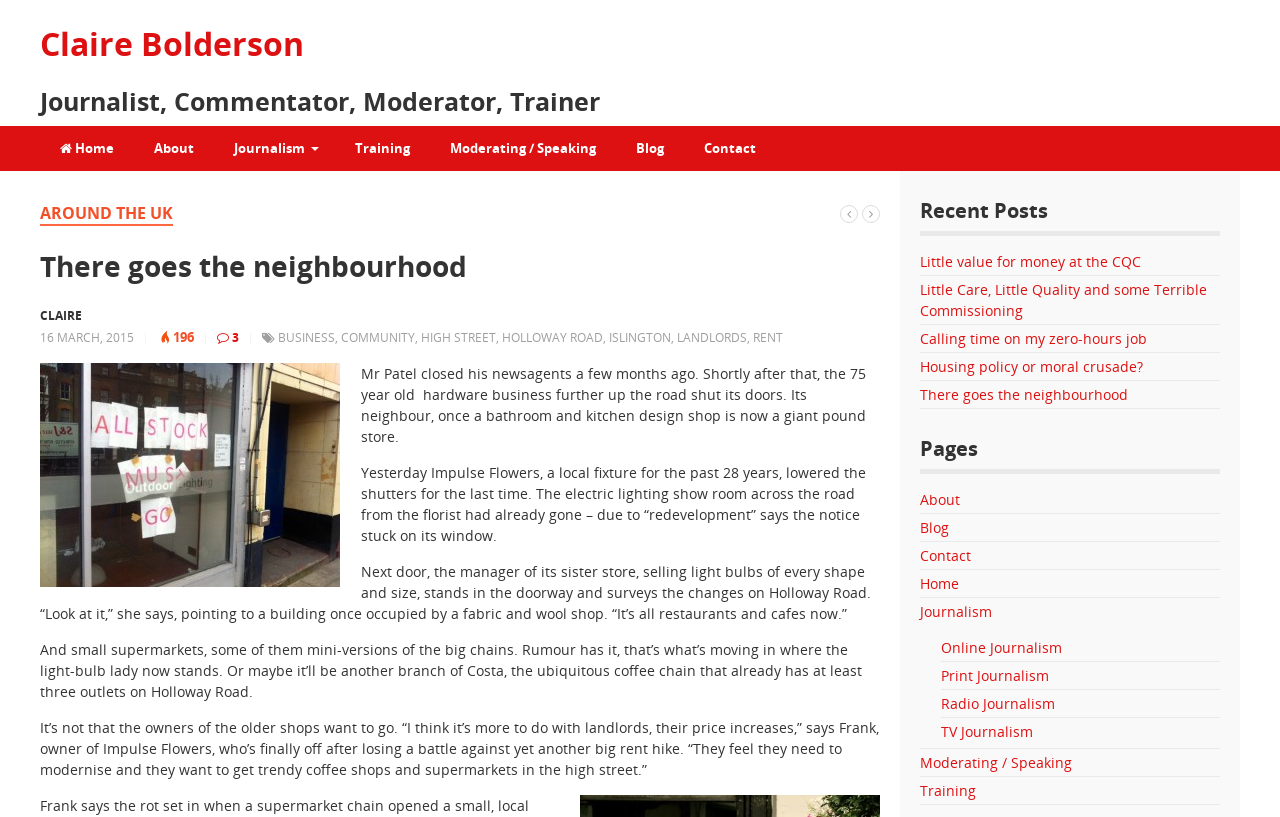Using the description: "Frequently Asked Questions", determine the UI element's bounding box coordinates. Ensure the coordinates are in the format of four float numbers between 0 and 1, i.e., [left, top, right, bottom].

None